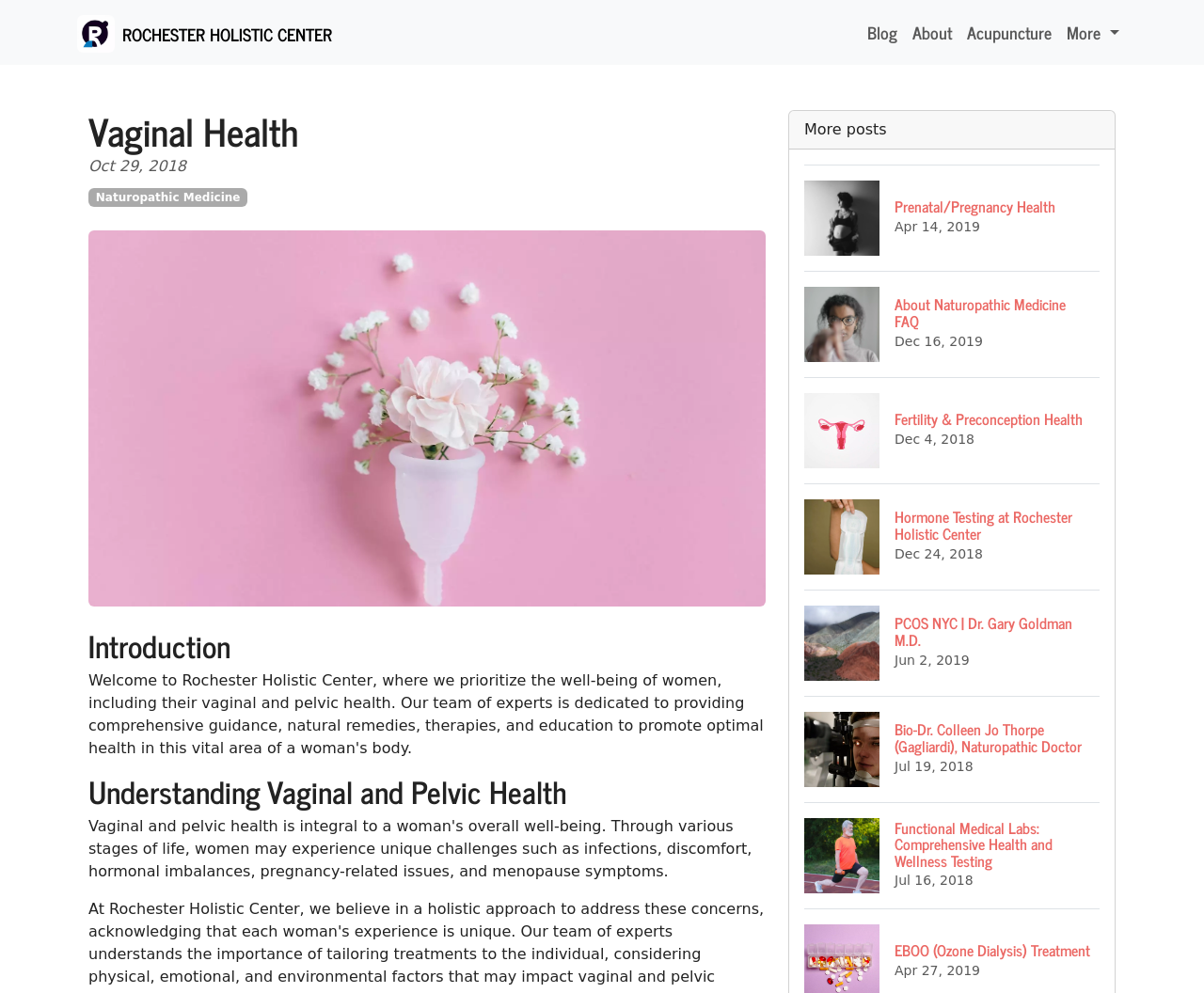Predict the bounding box of the UI element that fits this description: "Rochester Holistic Center".

[0.064, 0.008, 0.276, 0.058]